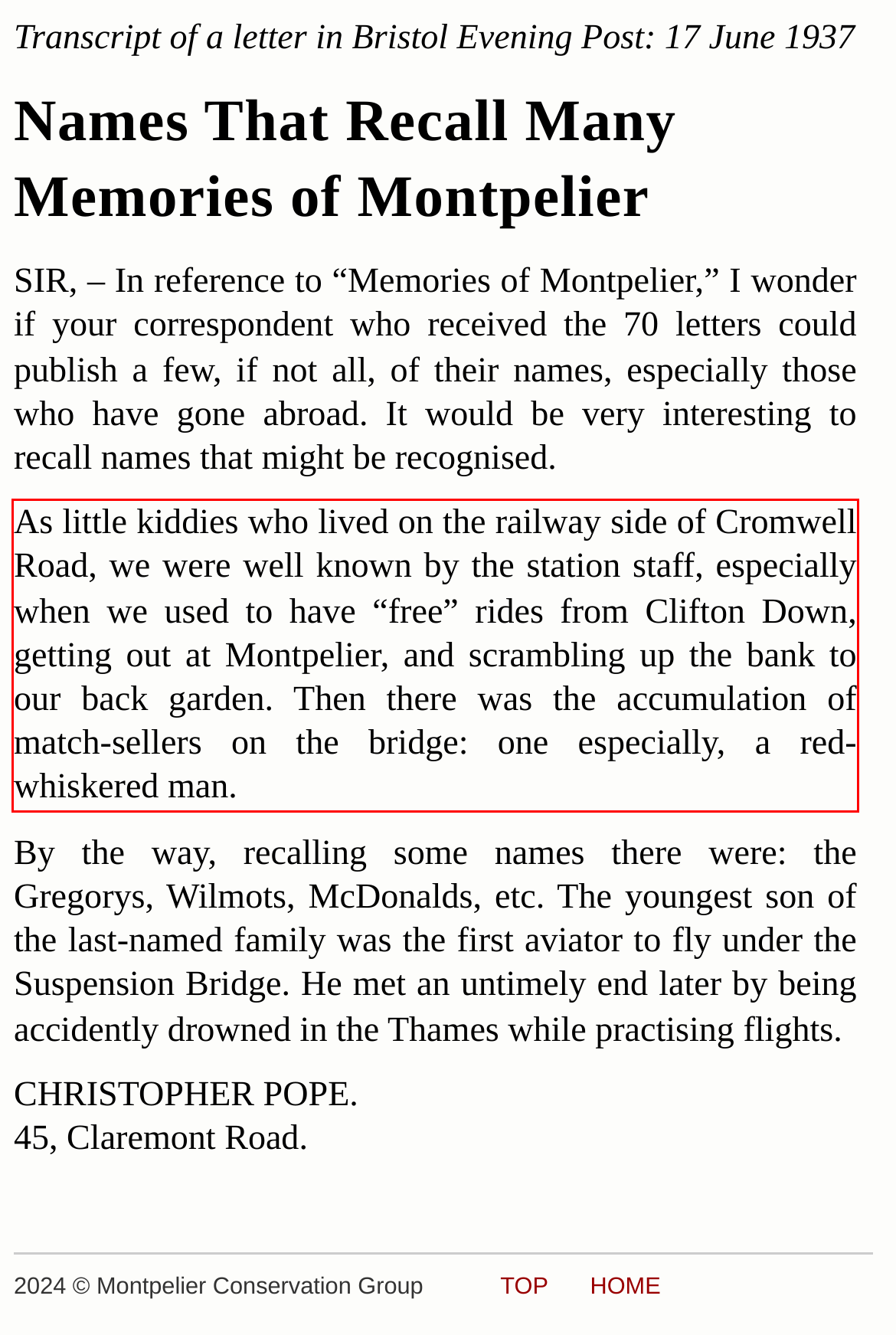Examine the screenshot of the webpage, locate the red bounding box, and perform OCR to extract the text contained within it.

As little kiddies who lived on the railway side of Cromwell Road, we were well known by the station staff, especially when we used to have “free” rides from Clifton Down, getting out at Montpelier, and scrambling up the bank to our back garden. Then there was the accumulation of match-sellers on the bridge: one especially, a red-whiskered man.